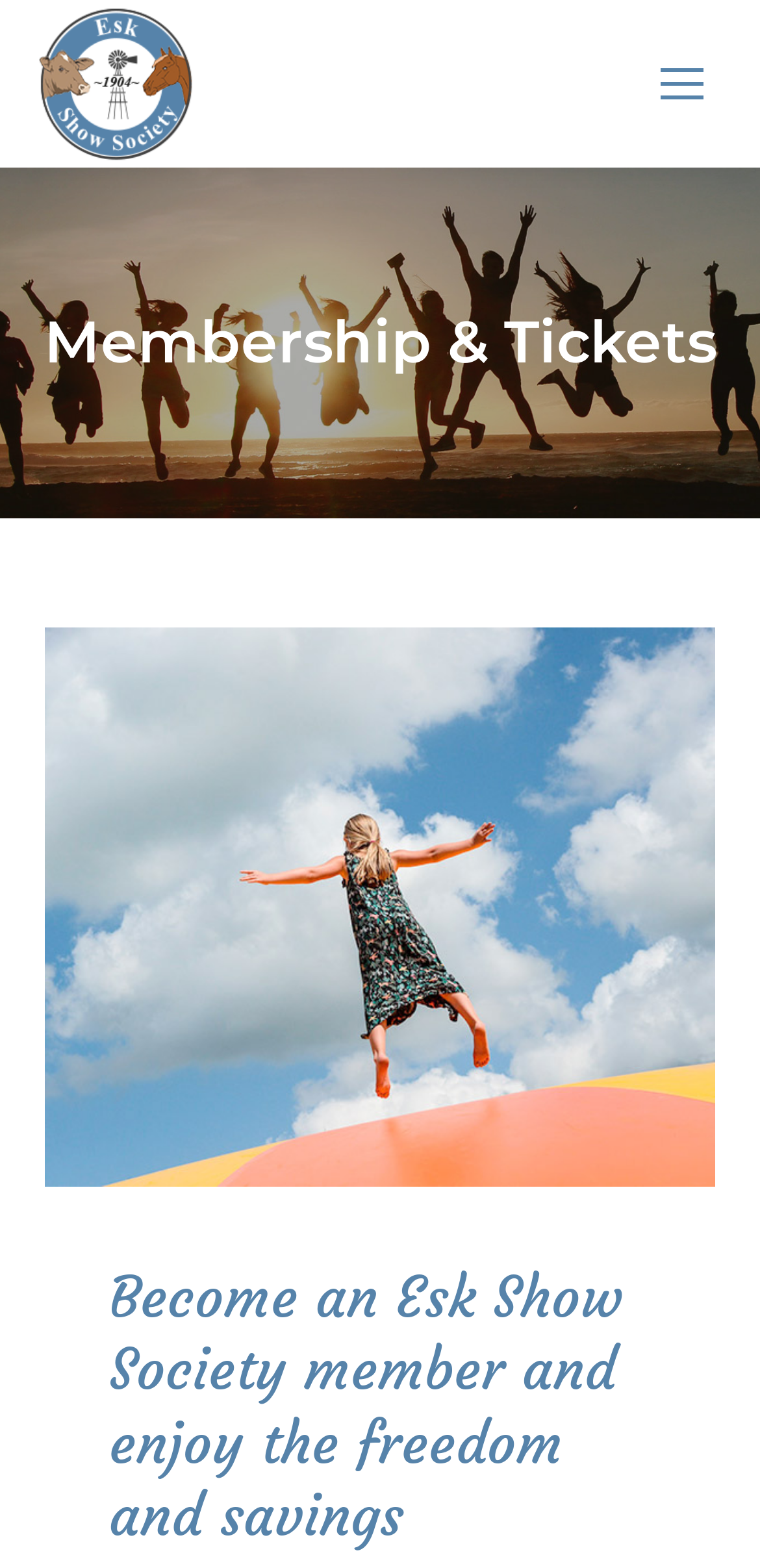What is the purpose of becoming an Esk Show Society member?
Please give a detailed answer to the question using the information shown in the image.

Based on the webpage, becoming an Esk Show Society member provides the freedom and savings, which is mentioned in the heading 'Become an Esk Show Society member and enjoy the freedom and savings'.